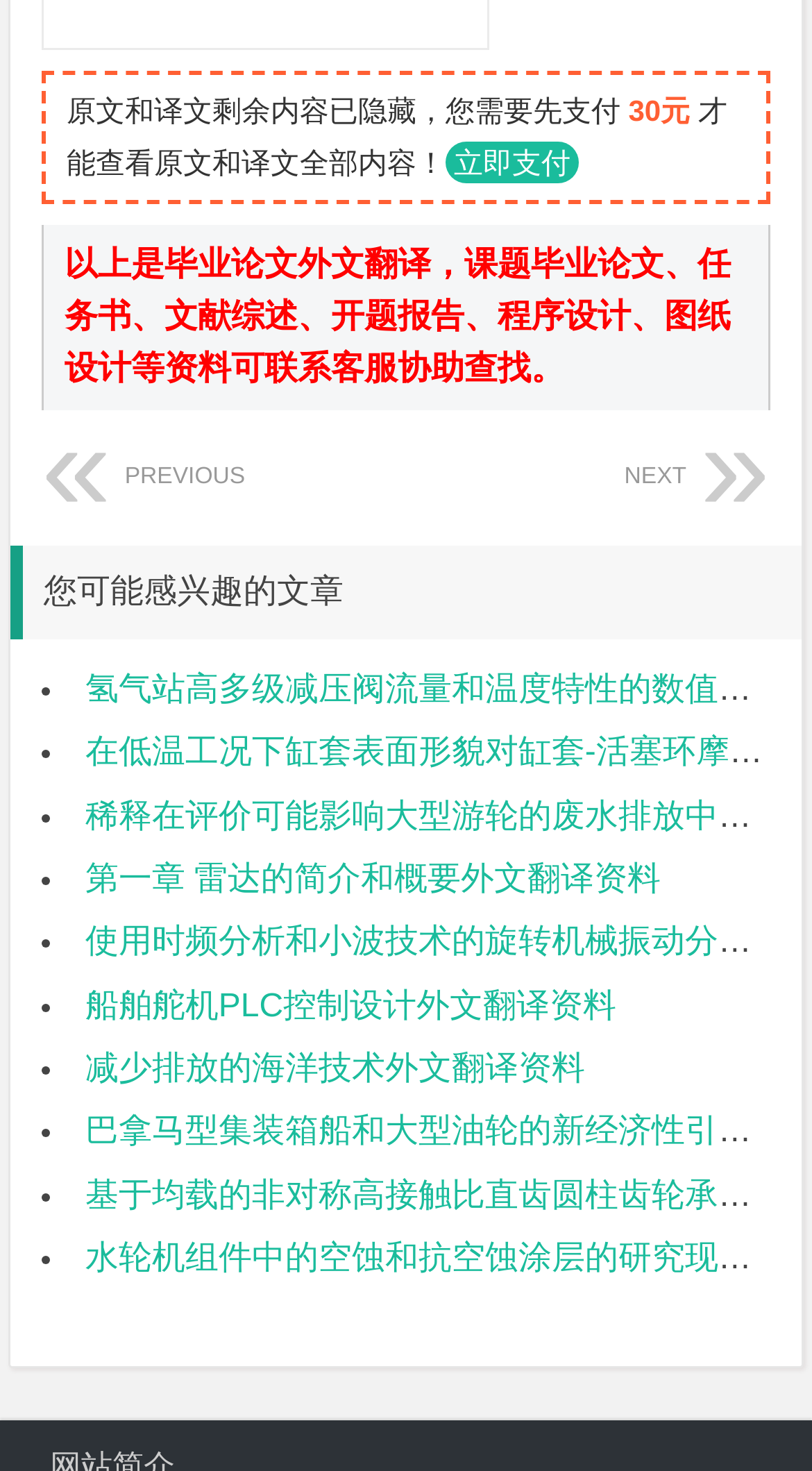What is the price to view the full content?
Use the image to answer the question with a single word or phrase.

30元